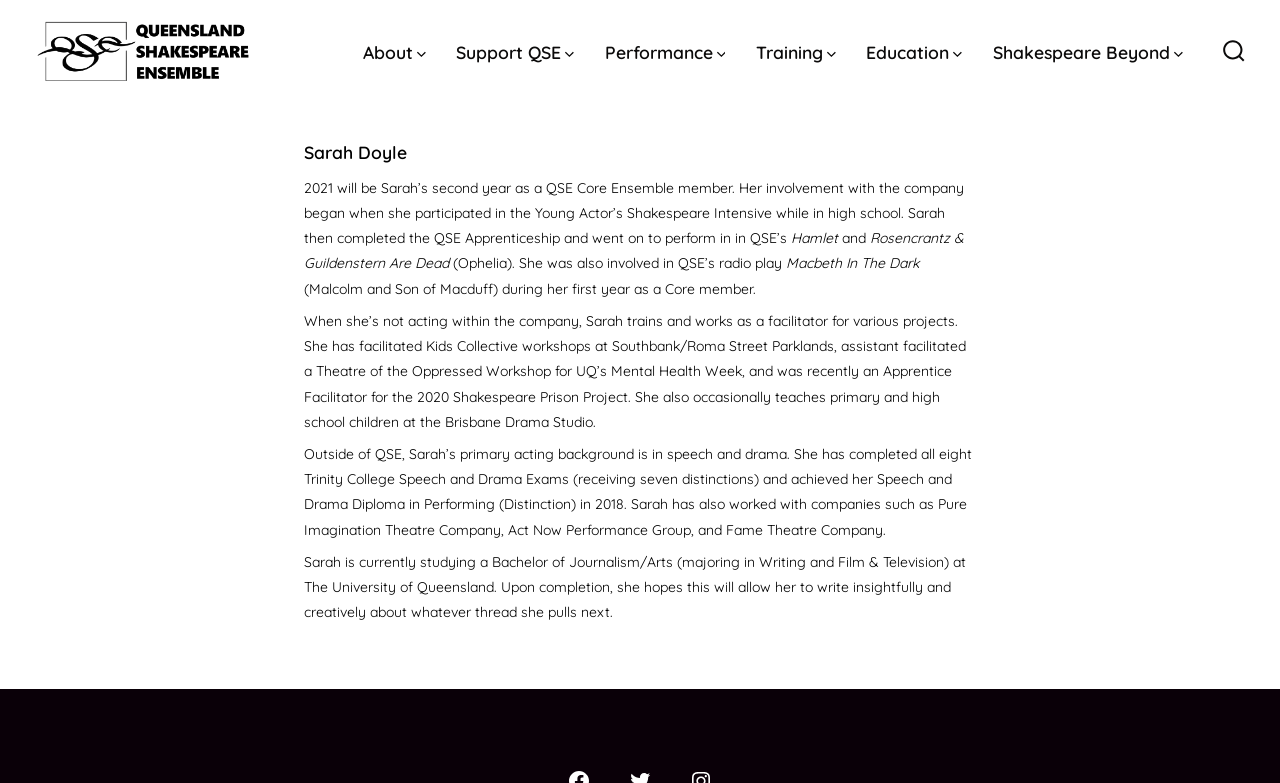Look at the image and answer the question in detail:
What is the name of the play where Sarah played the role of Ophelia?

I found a StaticText element that mentions Sarah played the role of Ophelia in a play, and the play is mentioned as 'Hamlet'.